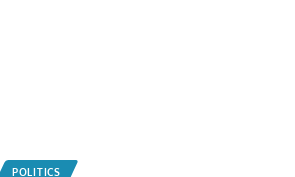Produce a meticulous caption for the image.

The image features a dynamic news article titled "District Panchayat President Sapna Singh Distributed smartphones to Students," emphasizing a recent initiative aimed at enhancing educational resources for students. The accompanying context suggests a focus on political activities and community development, particularly in relation to technological advancements in education. Related content under the "POLITICS" category offers insights into current affairs and governance, highlighting the intersection of technology and political efforts to improve student engagement and access to information. The date of the event, November 4, 2022, anchors the narrative in a specific timeline of educational reform initiatives.